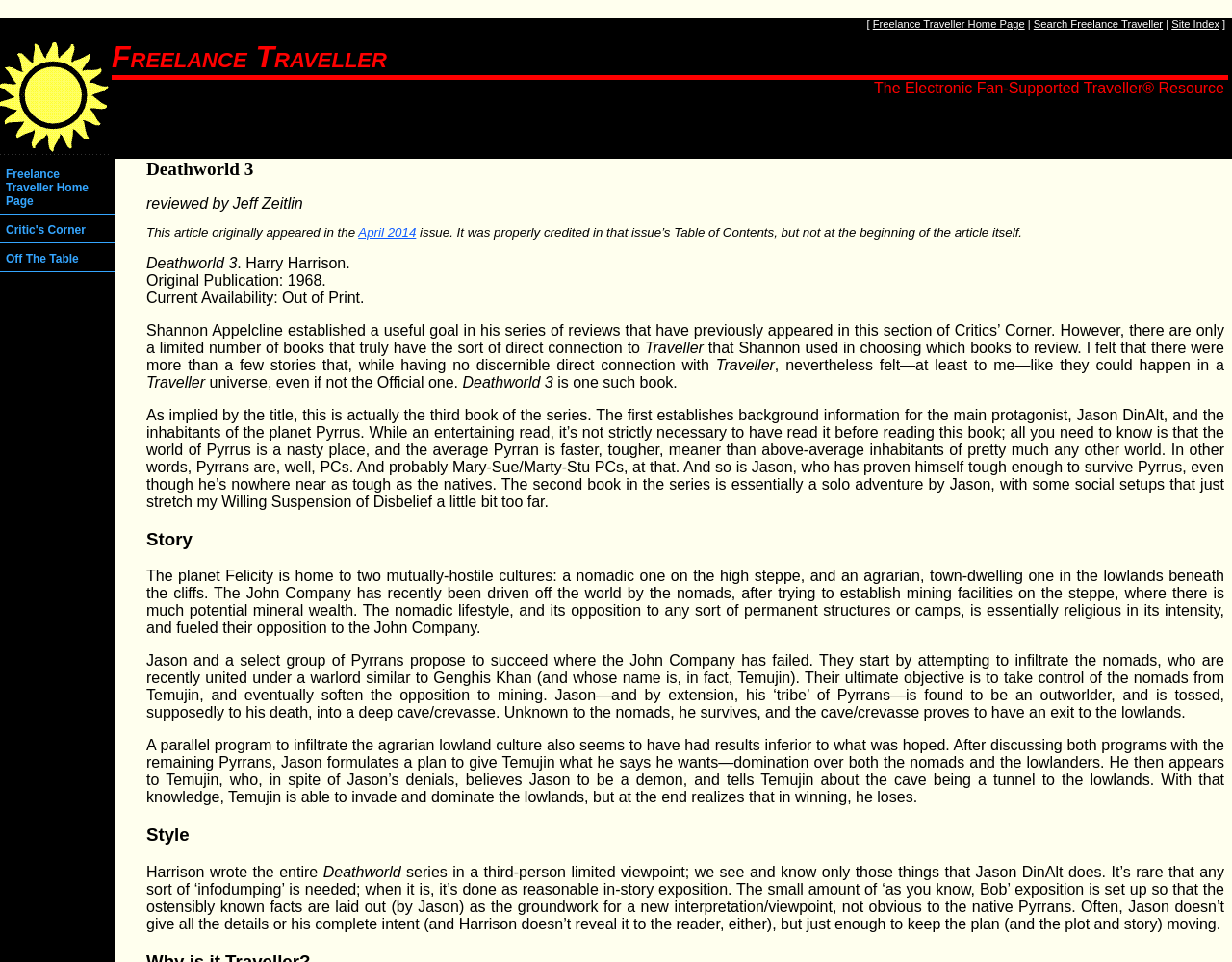Can you find the bounding box coordinates for the element that needs to be clicked to execute this instruction: "Read the review of Deathworld 3"? The coordinates should be given as four float numbers between 0 and 1, i.e., [left, top, right, bottom].

[0.119, 0.165, 0.206, 0.186]